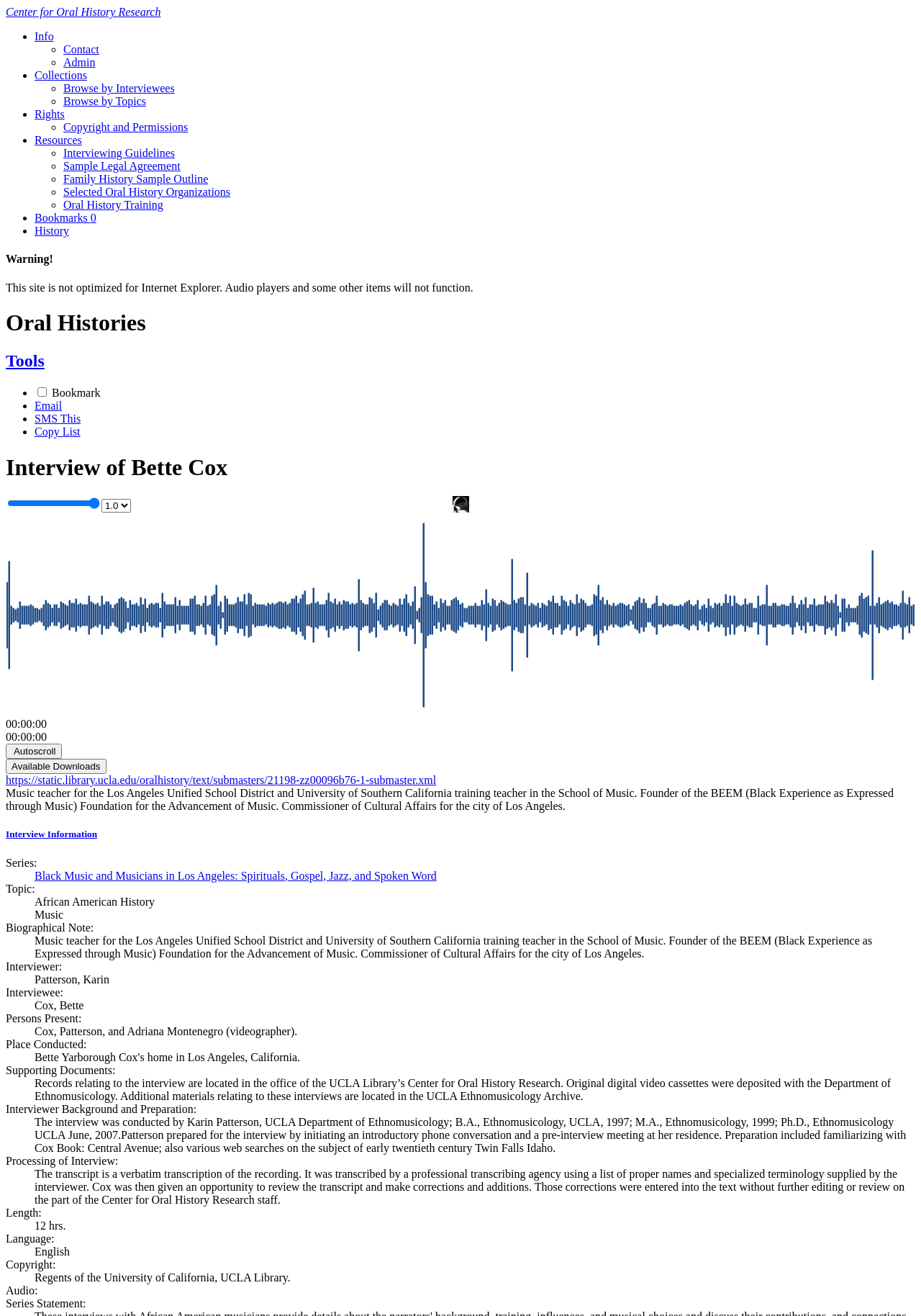Identify the bounding box coordinates for the element that needs to be clicked to fulfill this instruction: "Click on the 'Center for Oral History Research' link". Provide the coordinates in the format of four float numbers between 0 and 1: [left, top, right, bottom].

[0.006, 0.004, 0.175, 0.014]